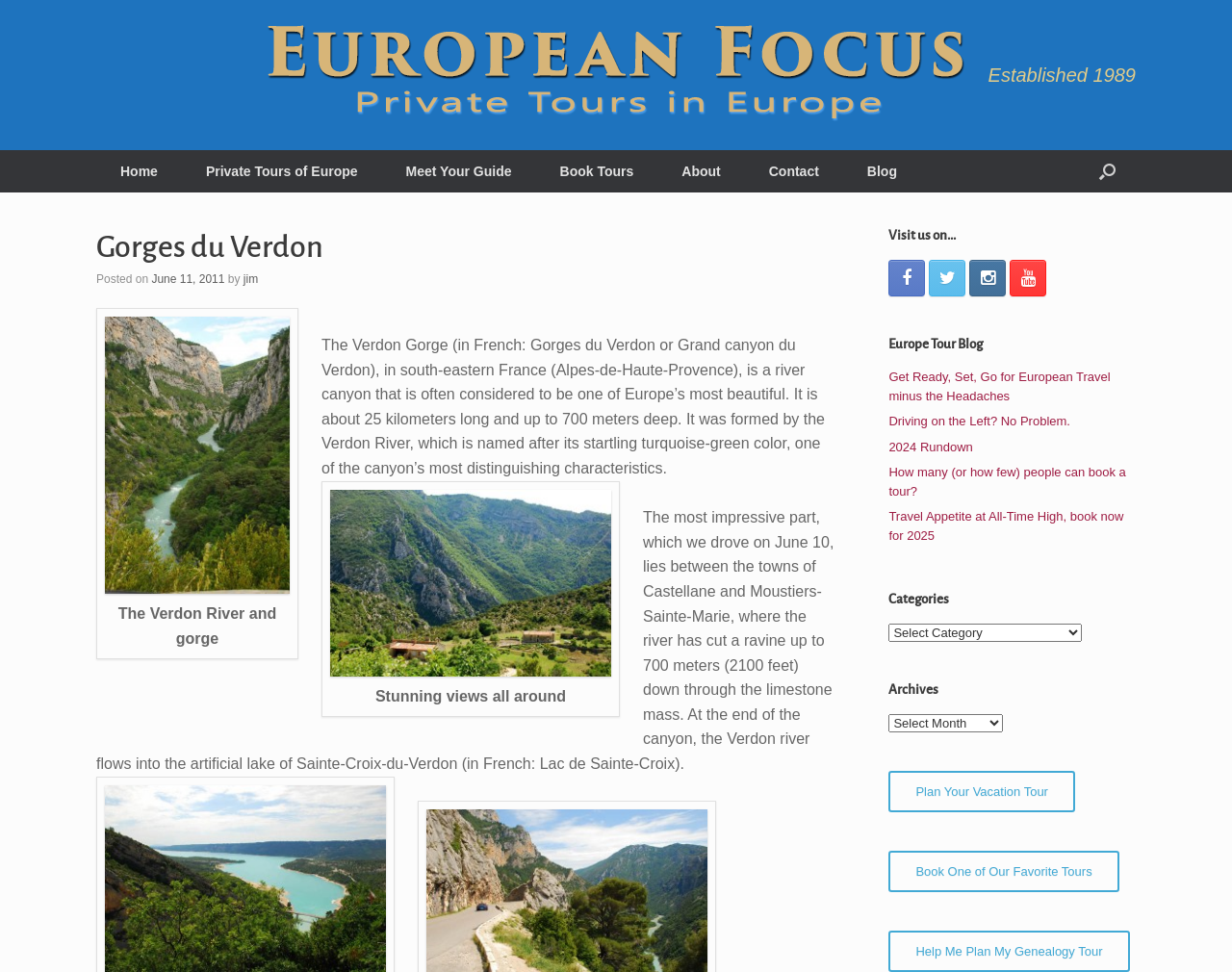Identify the bounding box coordinates of the region that should be clicked to execute the following instruction: "Click the 'Plan Your Vacation Tour' link".

[0.721, 0.793, 0.873, 0.836]